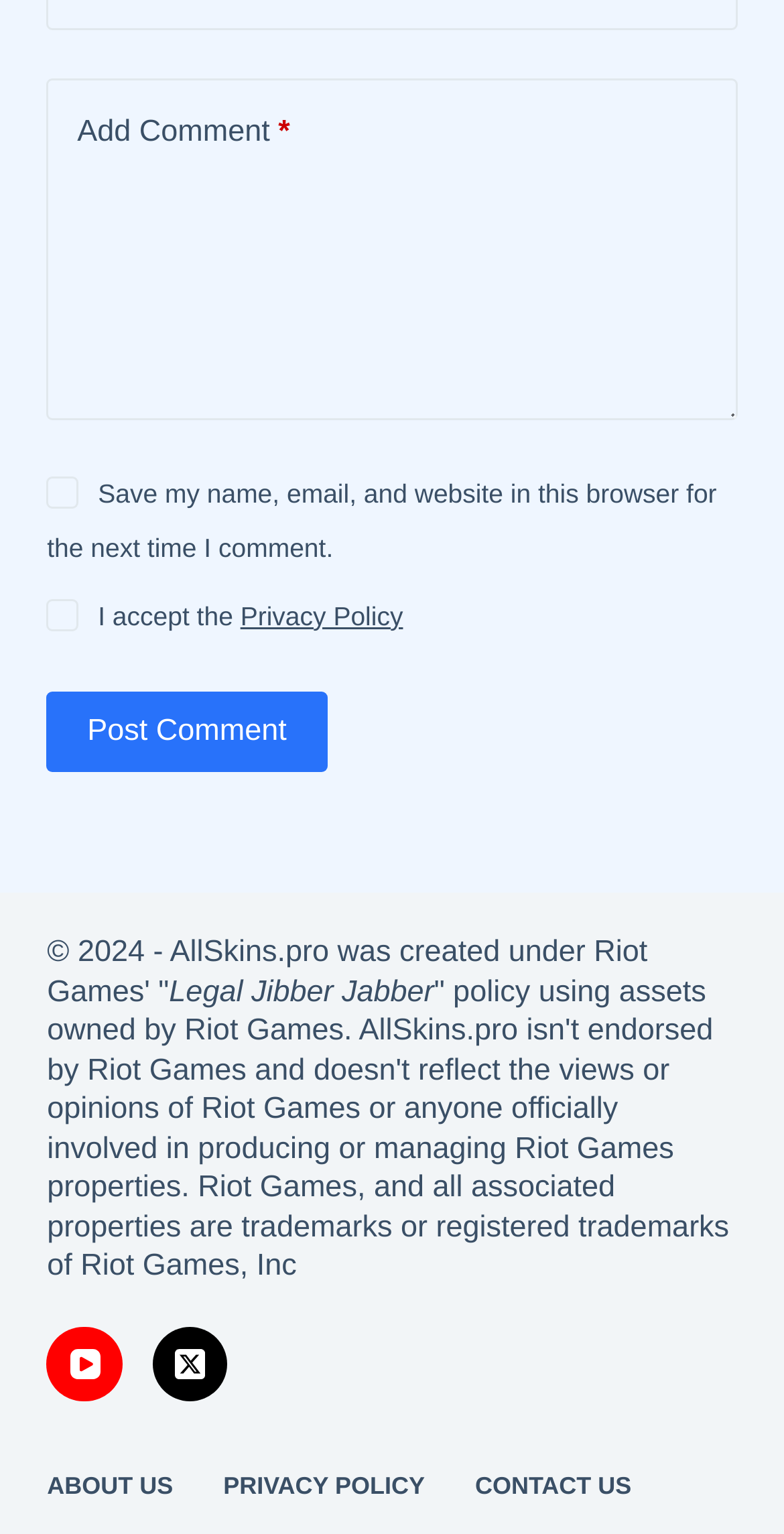How many menu items are in the footer menu?
Please provide a full and detailed response to the question.

The footer menu is located at the bottom of the webpage and contains three menu items: 'ABOUT US', 'PRIVACY POLICY', and 'CONTACT US'.